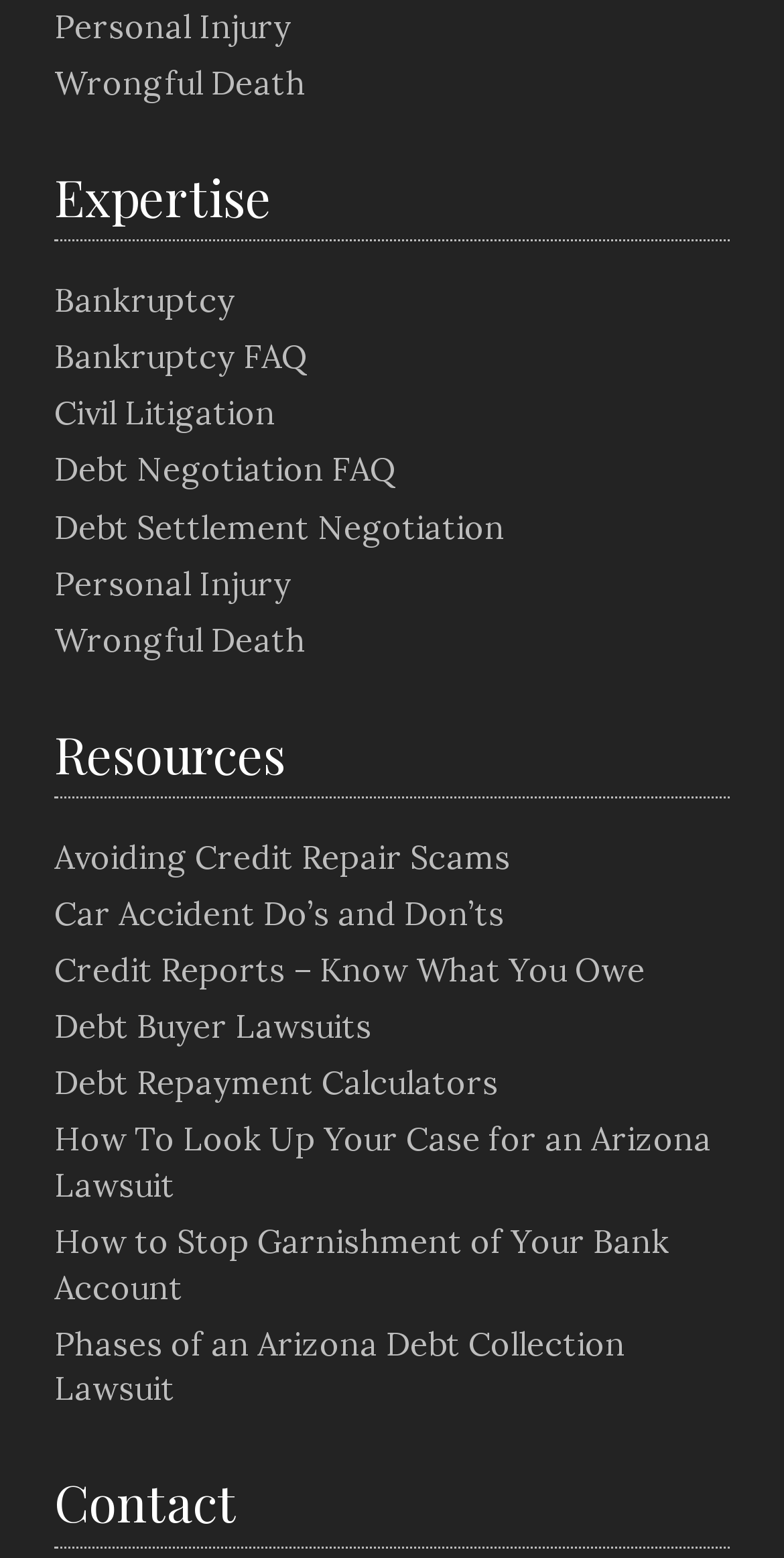Please identify the bounding box coordinates of where to click in order to follow the instruction: "Follow on Facebook".

None